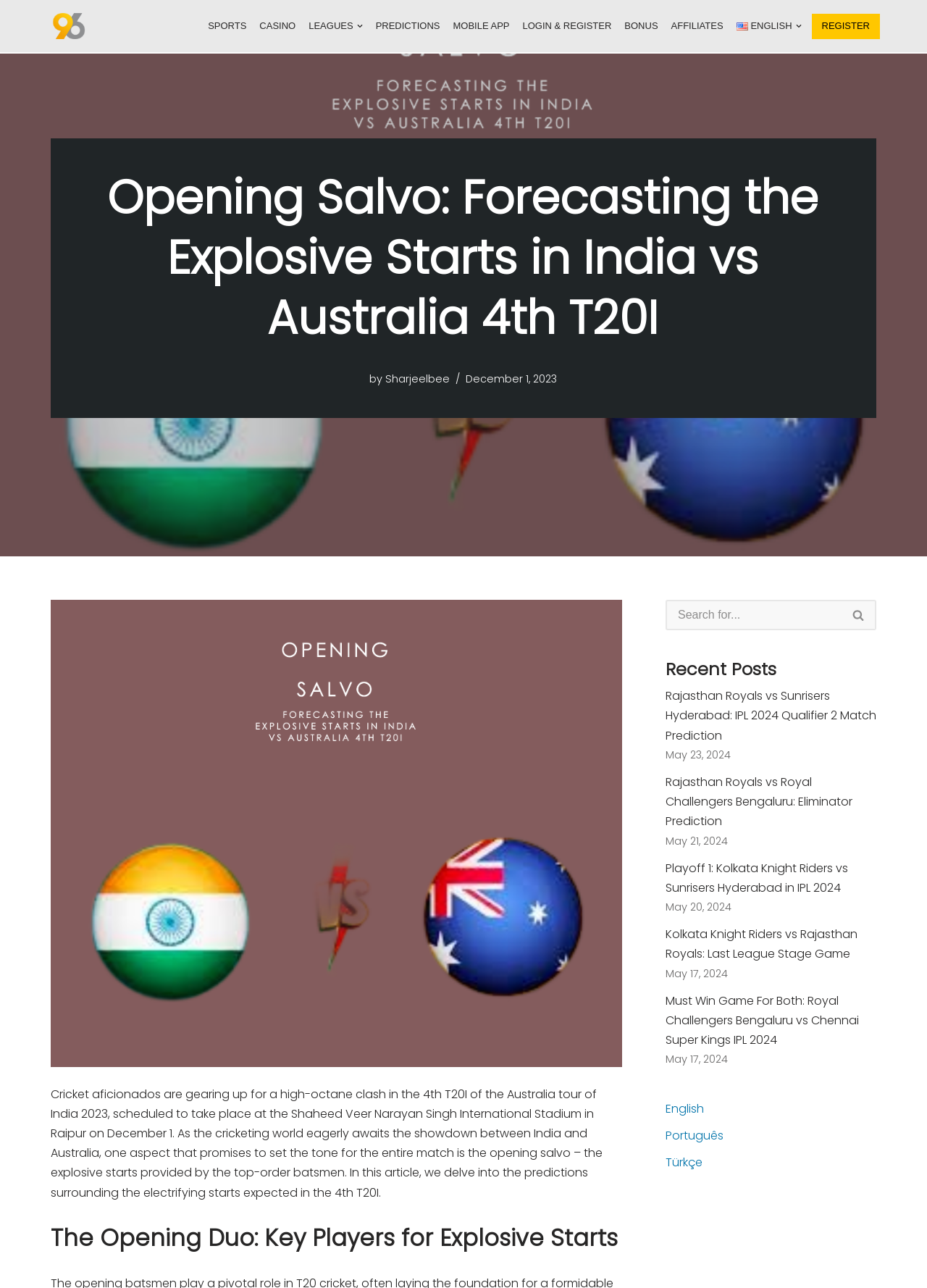What is the language of the webpage?
Answer the question with a thorough and detailed explanation.

The language of the webpage is indicated by the language options available at the top of the page, which include English, Português, and Türkçe. The default language is English, as evidenced by the text on the page being in English.